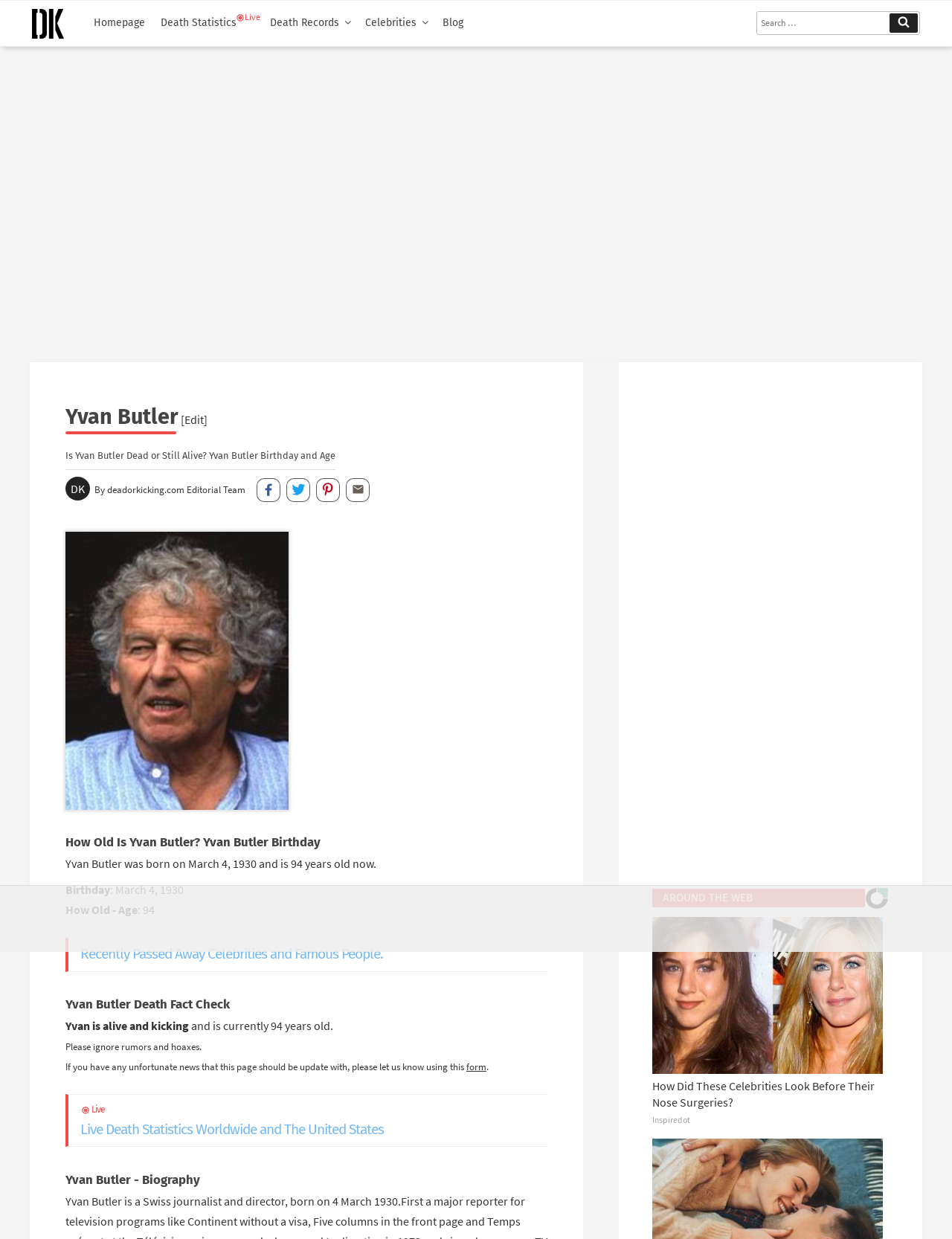Point out the bounding box coordinates of the section to click in order to follow this instruction: "Search for something".

[0.795, 0.009, 0.967, 0.028]